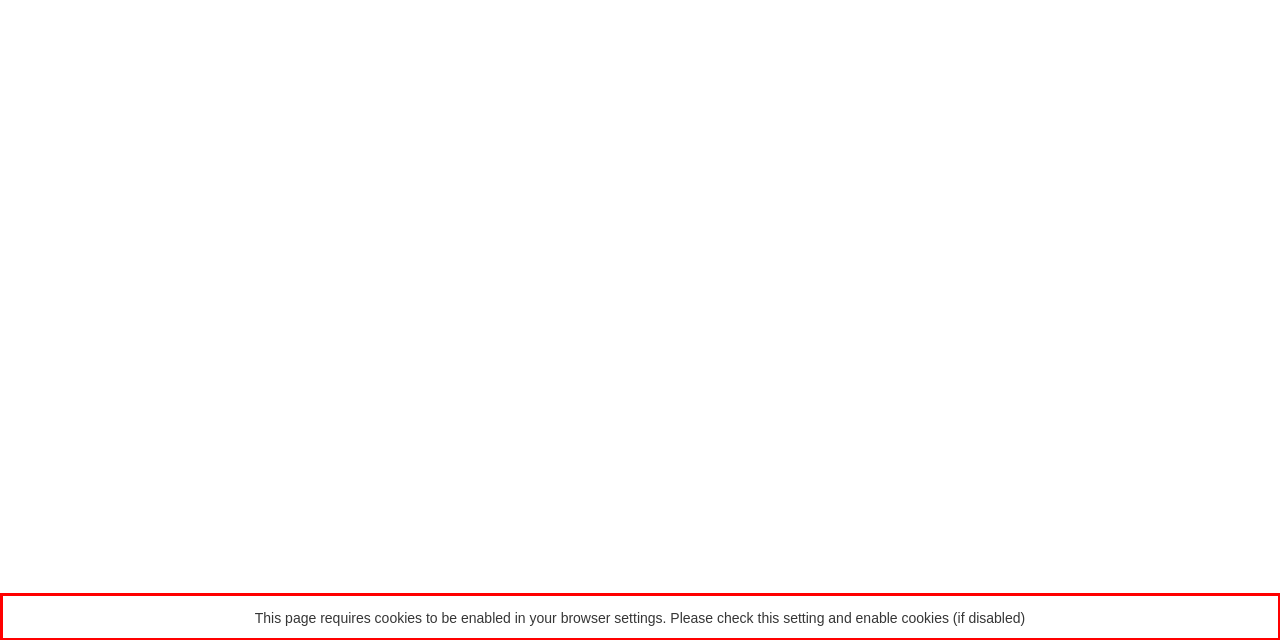Look at the webpage screenshot and recognize the text inside the red bounding box.

This page requires cookies to be enabled in your browser settings. Please check this setting and enable cookies (if disabled)